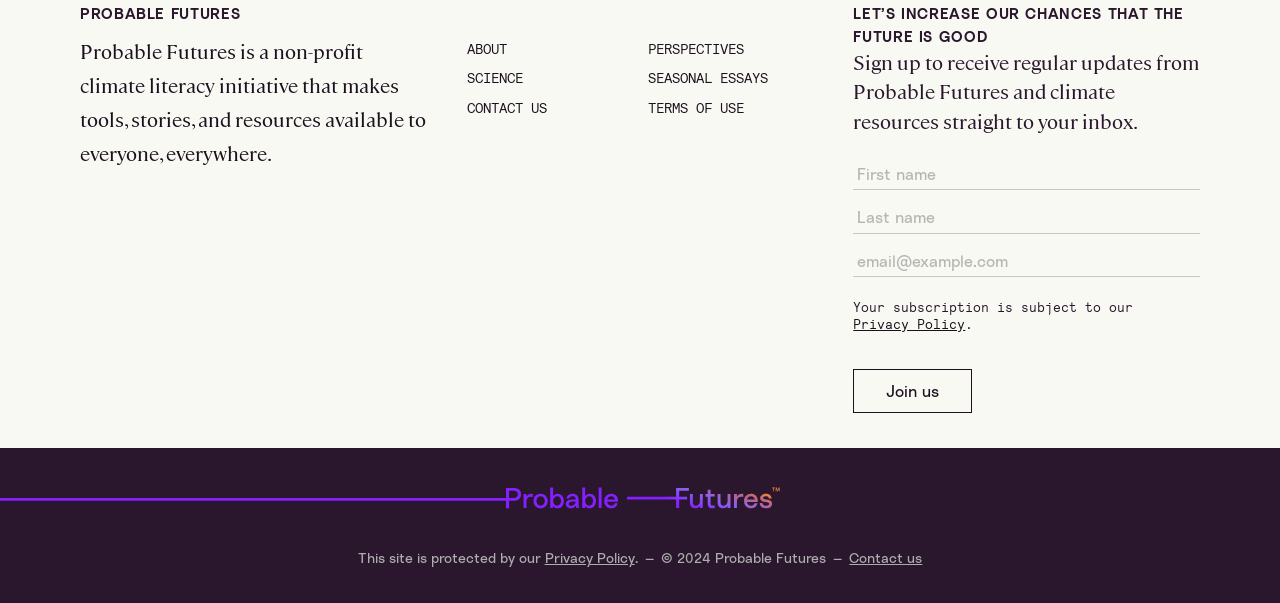Locate the bounding box coordinates of the clickable area to execute the instruction: "Click on CONTACT US". Provide the coordinates as four float numbers between 0 and 1, represented as [left, top, right, bottom].

[0.365, 0.154, 0.494, 0.203]